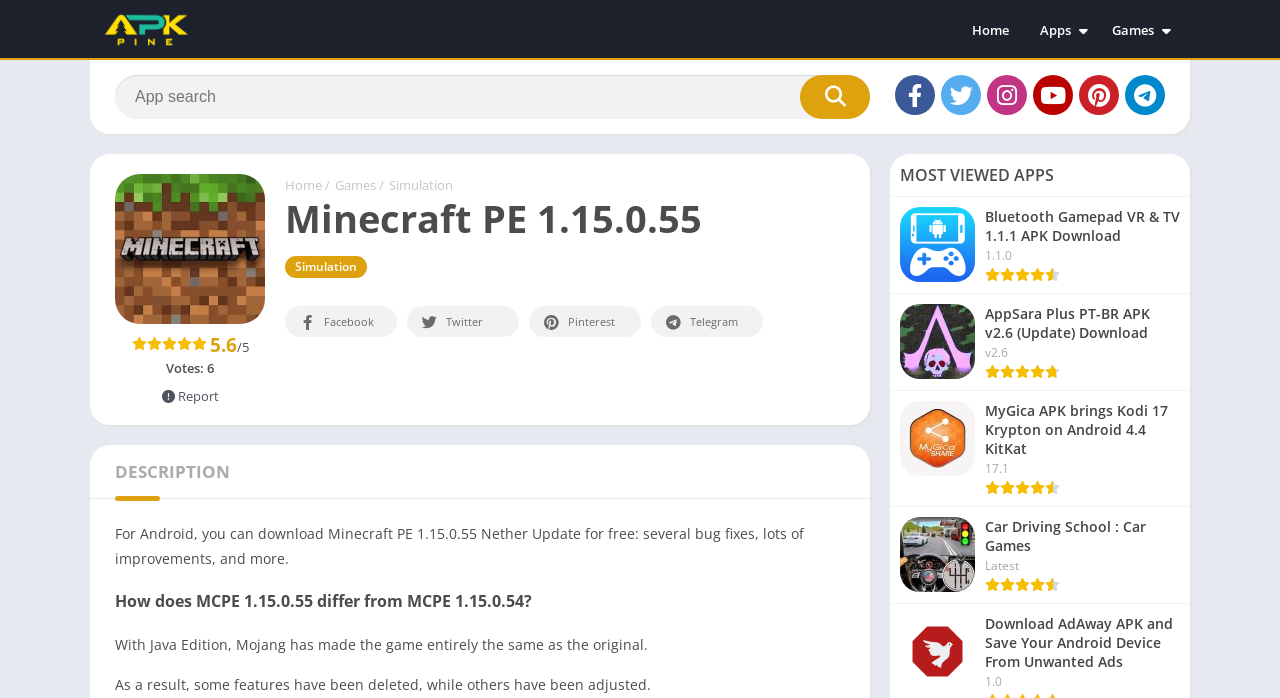What is the rating of the game?
Use the image to answer the question with a single word or phrase.

5.6/5